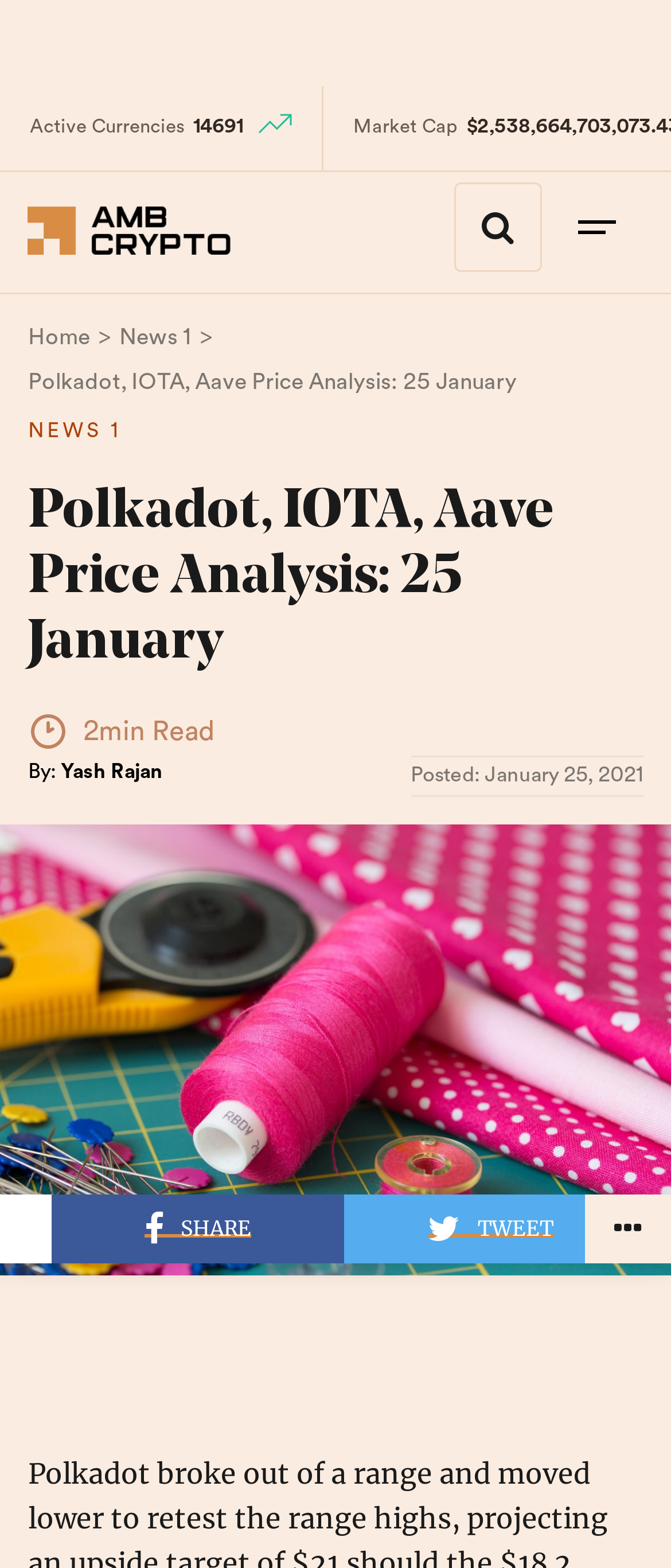Refer to the image and answer the question with as much detail as possible: What is the date of this article?

The date of this article is mentioned at the bottom of the webpage, where it says 'Posted: January 25, 2021'.